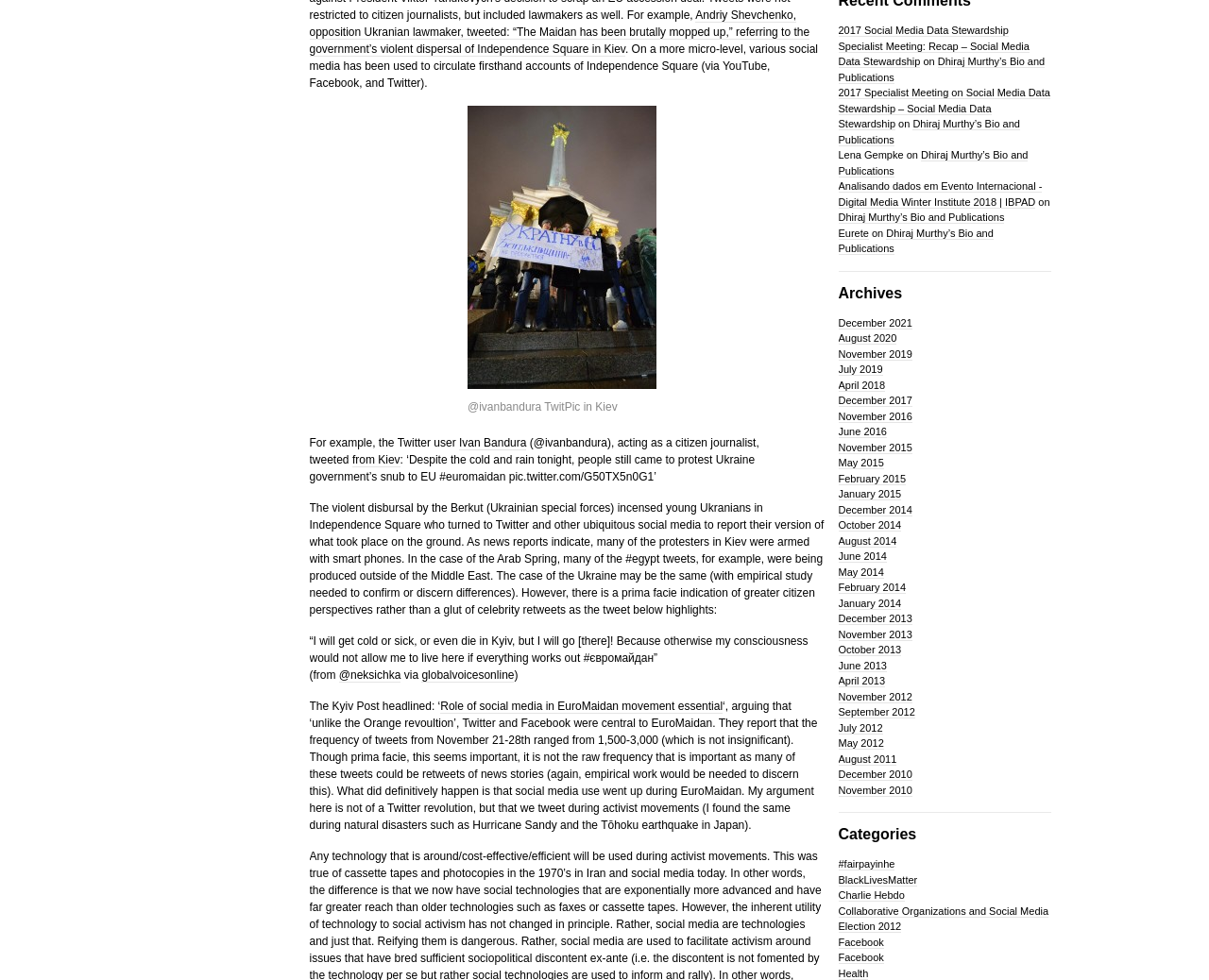Extract the bounding box coordinates of the UI element described by: "Facebook". The coordinates should include four float numbers ranging from 0 to 1, e.g., [left, top, right, bottom].

[0.693, 0.971, 0.731, 0.984]